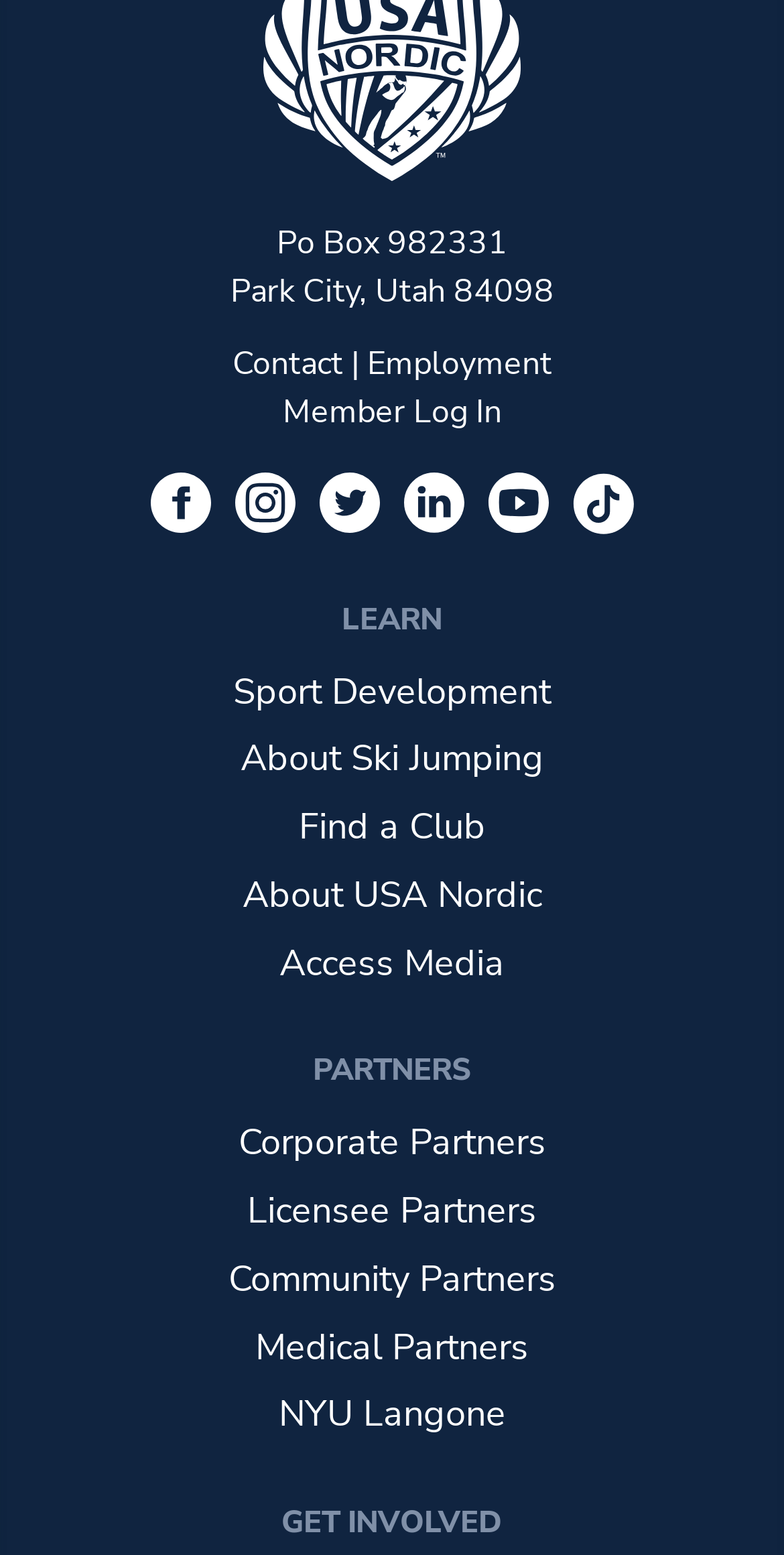Using the information in the image, give a detailed answer to the following question: What is the address of the organization?

The address of the organization can be found at the top of the webpage, where it is written in two lines: 'Po Box 982331' and 'Park City, Utah 84098'.